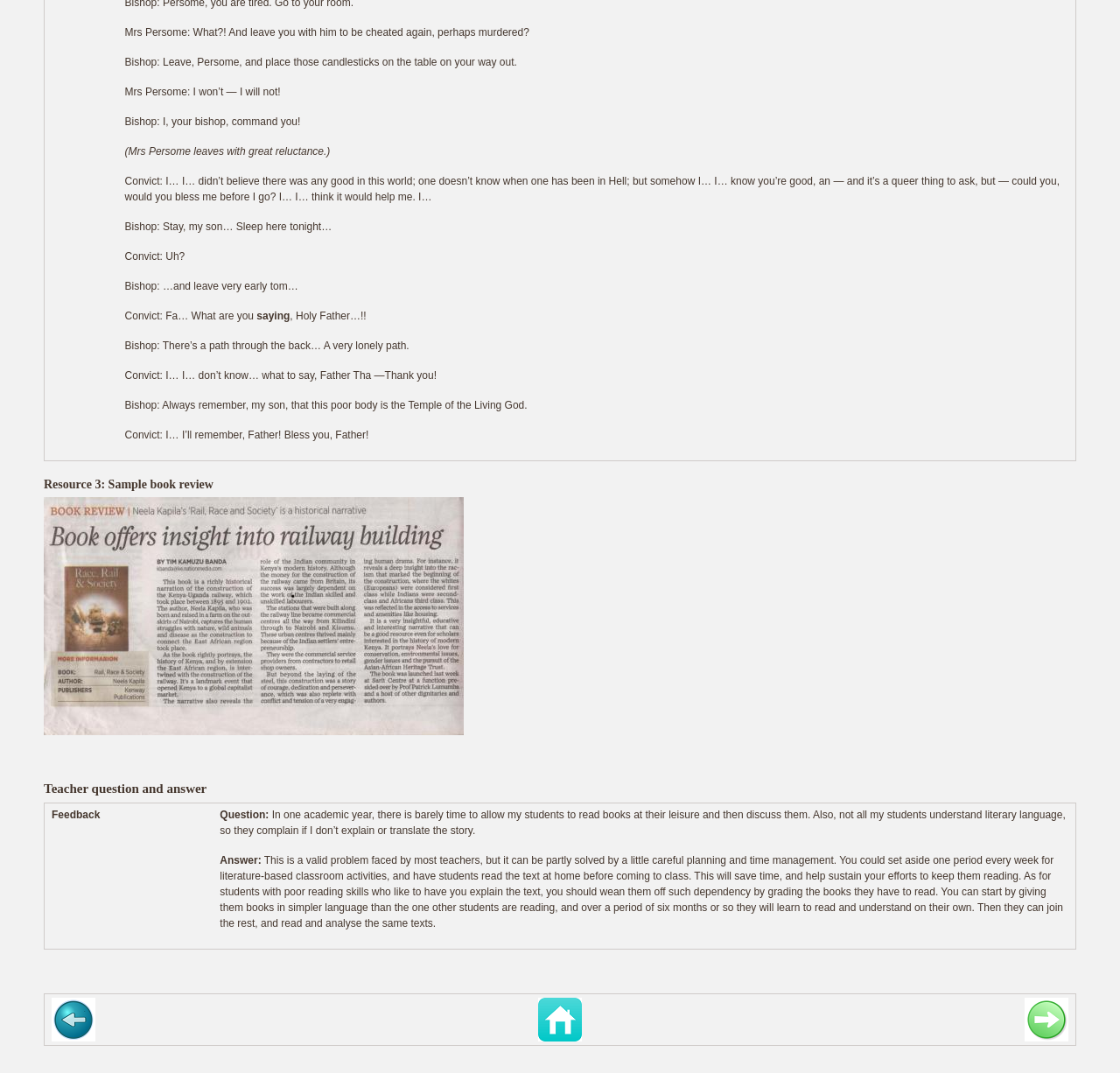Please give a concise answer to this question using a single word or phrase: 
What is suggested to set aside for literature-based classroom activities?

One period a week